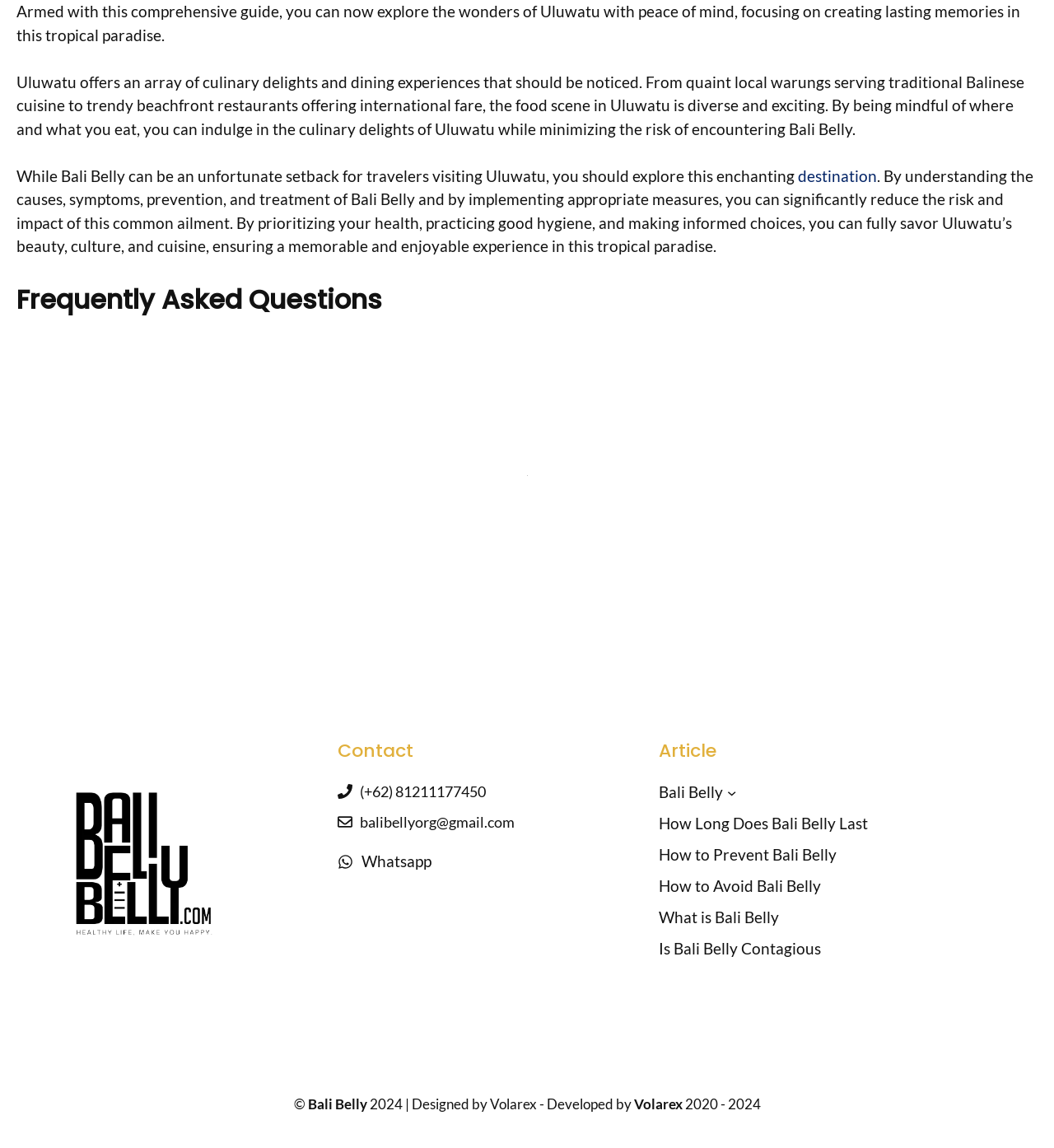Please provide a comprehensive answer to the question below using the information from the image: What type of restaurants are mentioned in Uluwatu?

According to the text, Uluwatu offers a diverse food scene, including quaint local warungs serving traditional Balinese cuisine and trendy beachfront restaurants offering international fare.